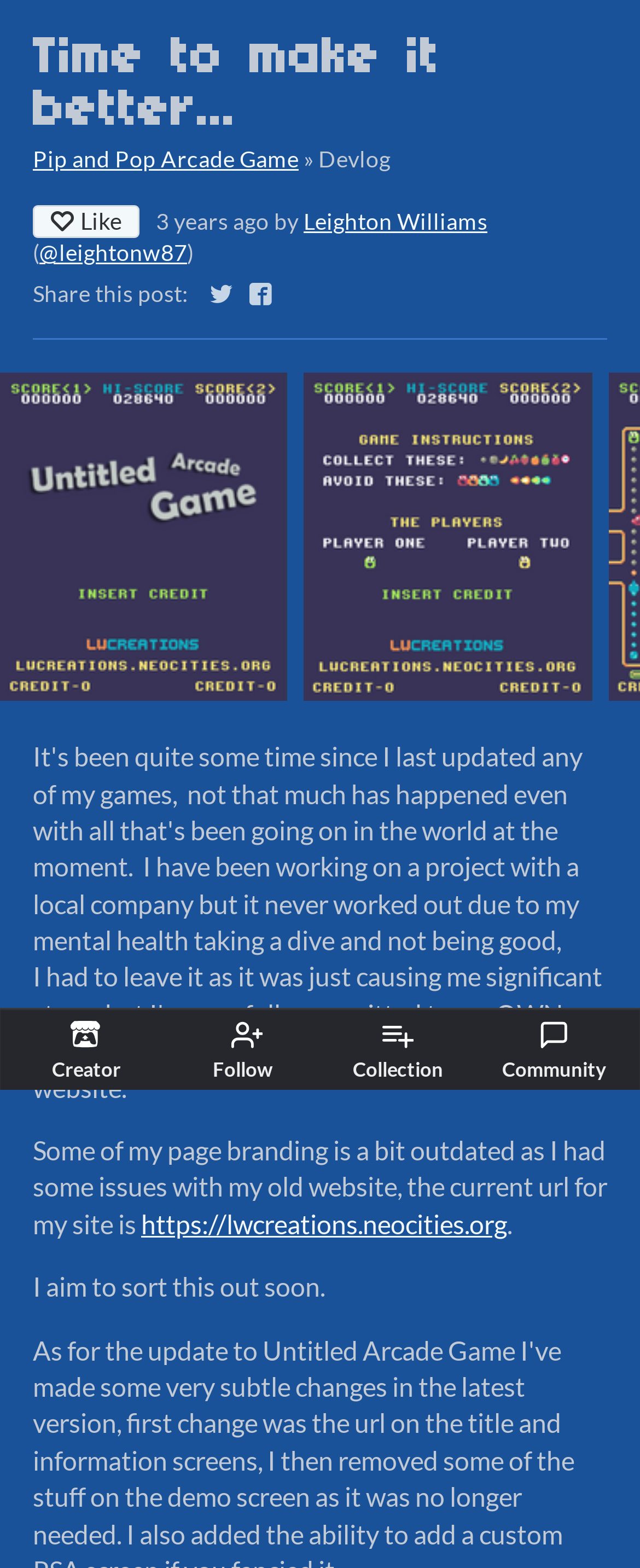Locate the bounding box coordinates of the area that needs to be clicked to fulfill the following instruction: "View the 'Devlog'". The coordinates should be in the format of four float numbers between 0 and 1, namely [left, top, right, bottom].

[0.196, 0.698, 0.317, 0.742]